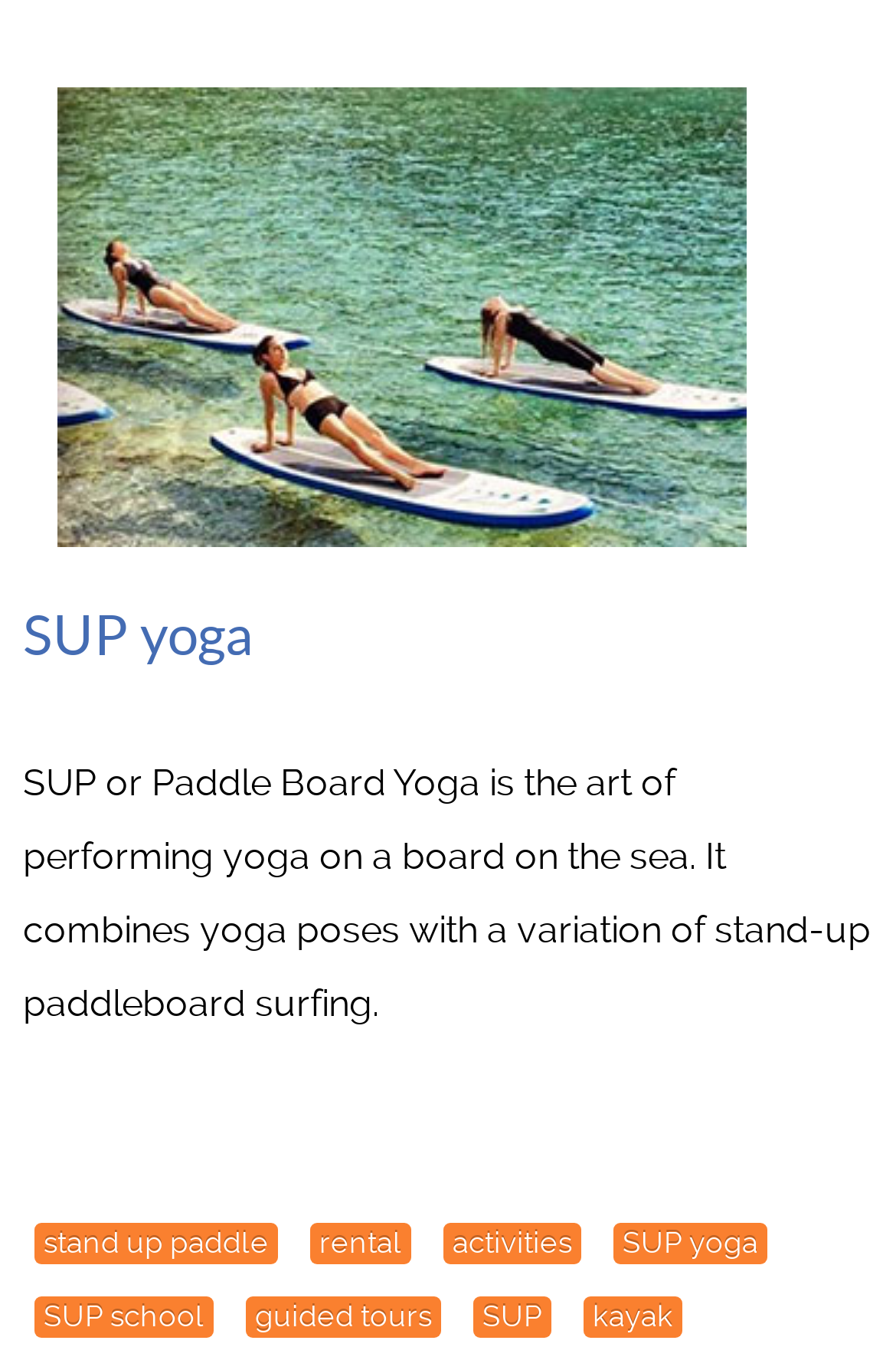What is the position of the link 'rental'?
Can you give a detailed and elaborate answer to the question?

By comparing the y1, y2 coordinates of the links, I found that the link 'rental' has a higher y1 value than 'stand up paddle', indicating that it is positioned below 'stand up paddle' on the webpage.